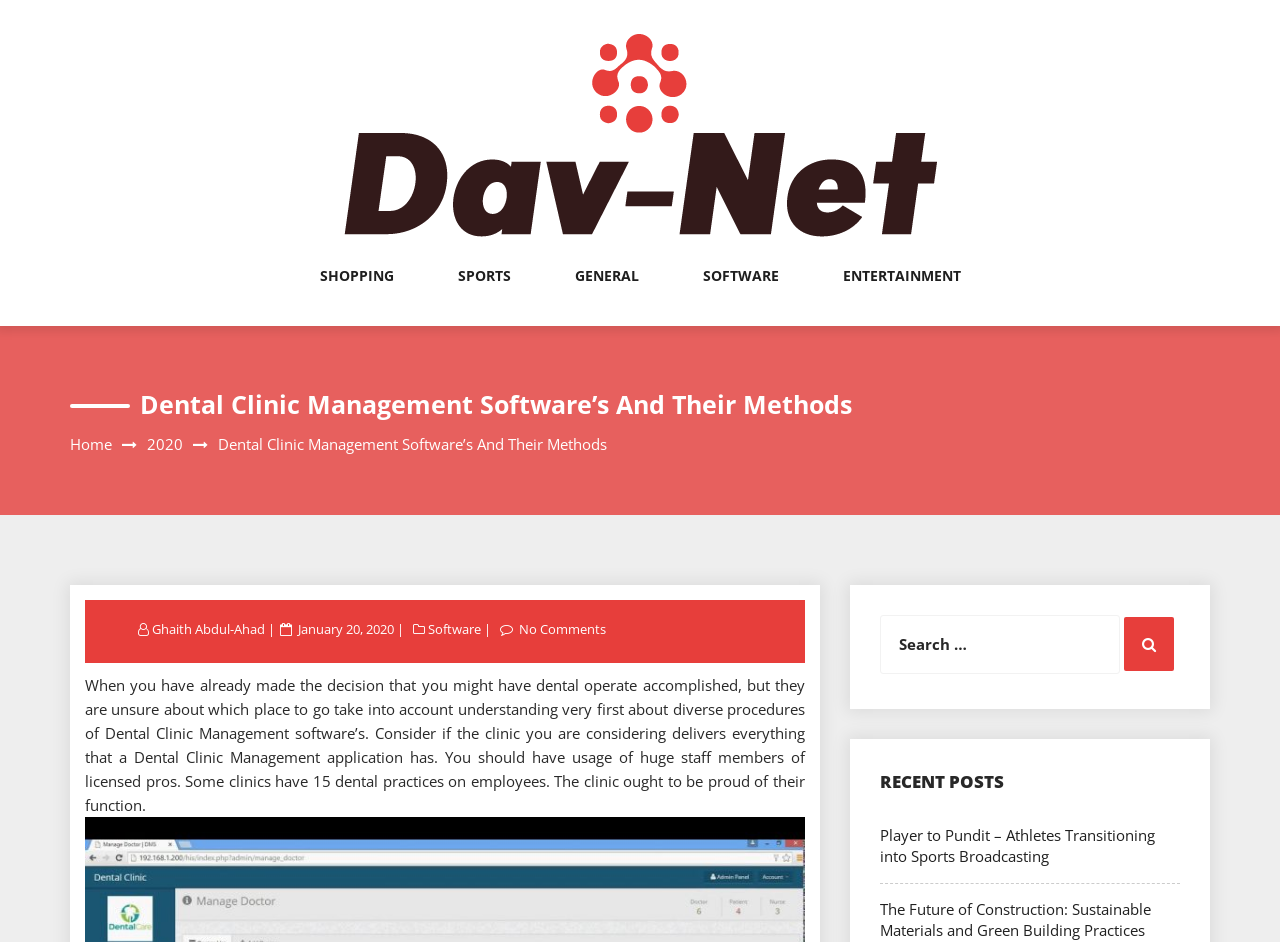What is the main heading displayed on the webpage? Please provide the text.

Dental Clinic Management Software’s And Their Methods